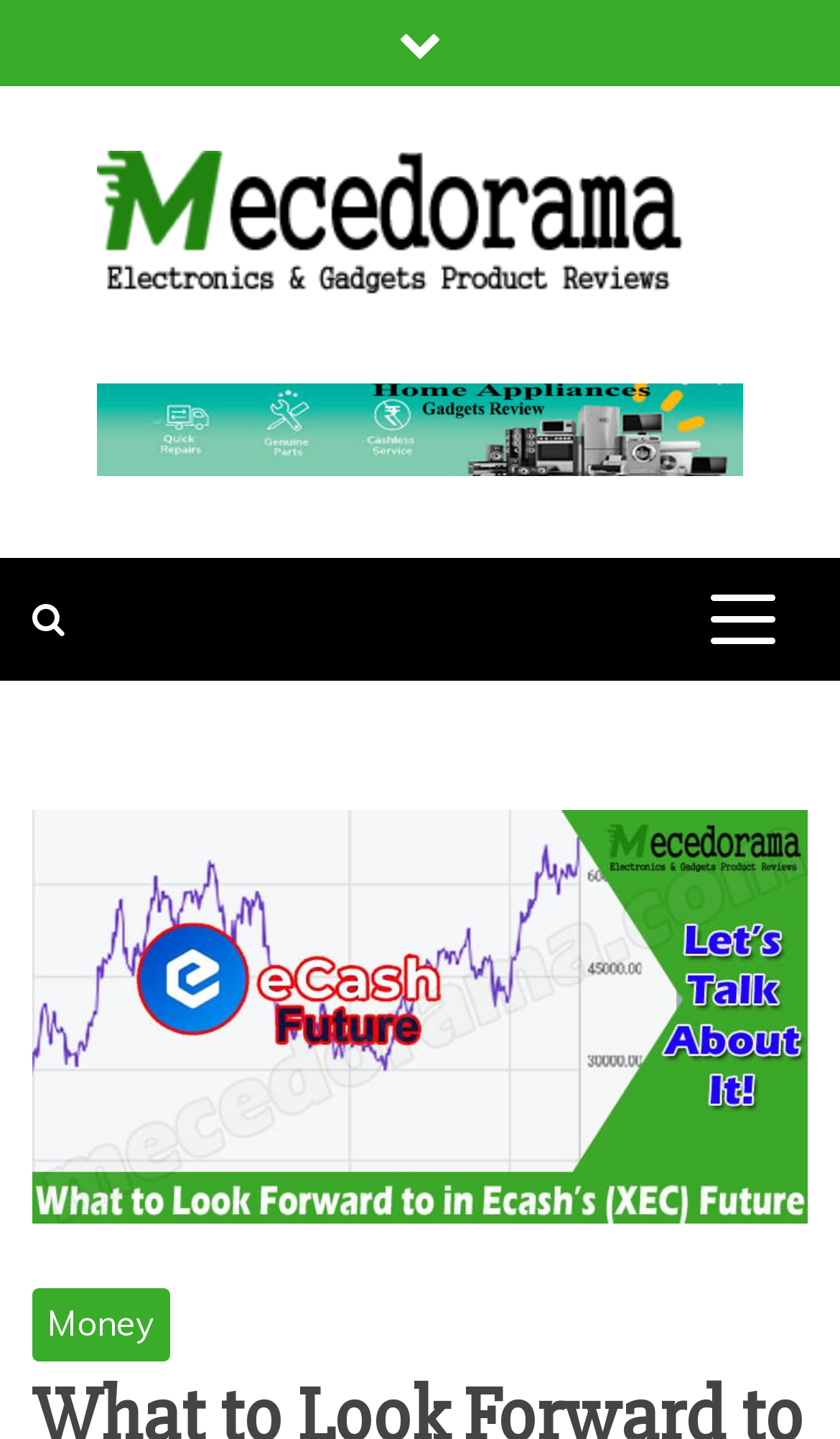Provide a brief response to the question using a single word or phrase: 
What is the logo on the top left corner?

Mecedoroma Logo